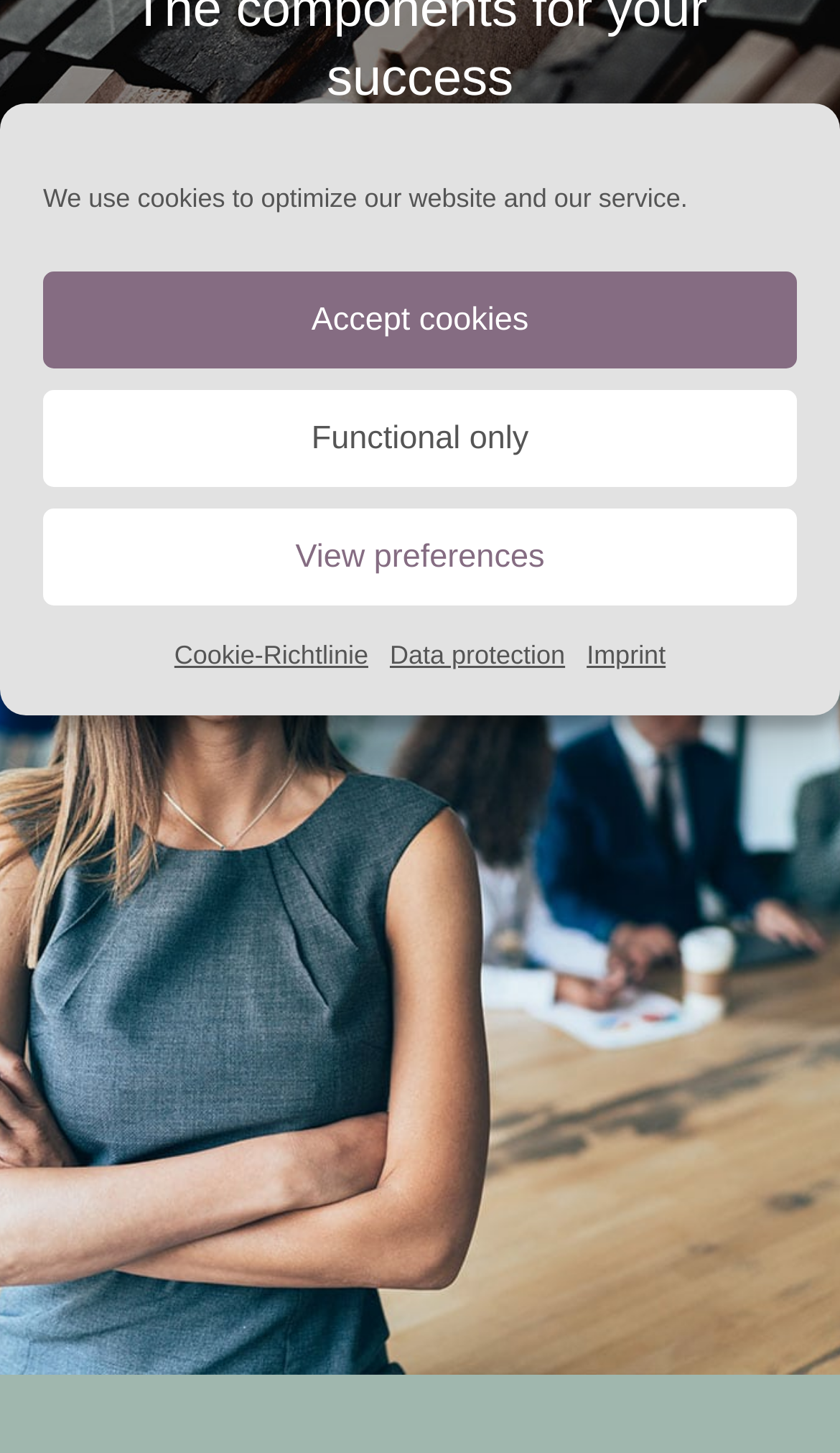Refer to the element description Support Team and identify the corresponding bounding box in the screenshot. Format the coordinates as (top-left x, top-left y, bottom-right x, bottom-right y) with values in the range of 0 to 1.

None